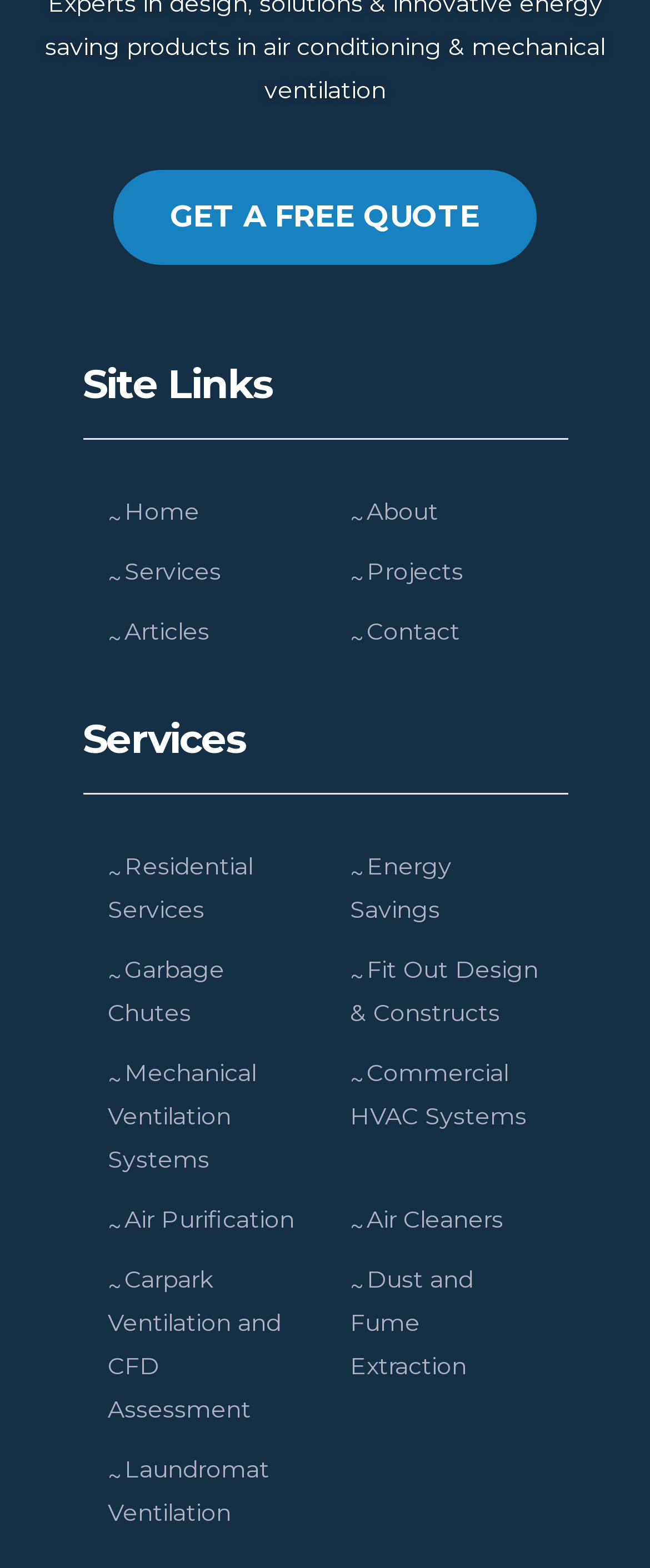Specify the bounding box coordinates for the region that must be clicked to perform the given instruction: "Go to the home page".

[0.165, 0.316, 0.306, 0.336]